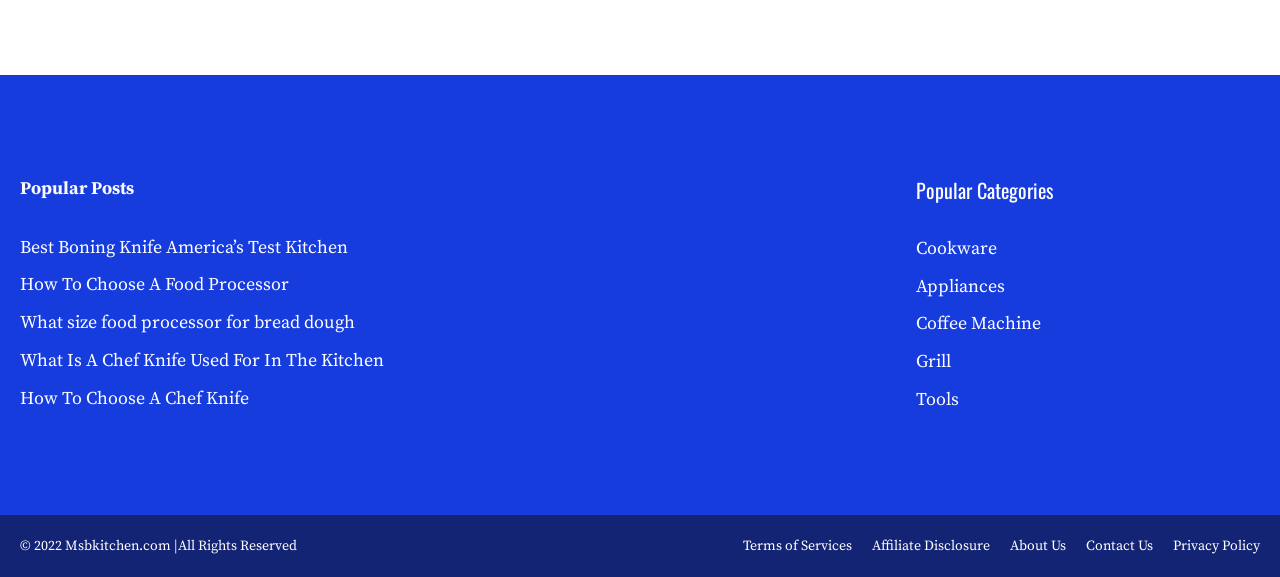Indicate the bounding box coordinates of the clickable region to achieve the following instruction: "explore cookware category."

[0.716, 0.41, 0.779, 0.45]